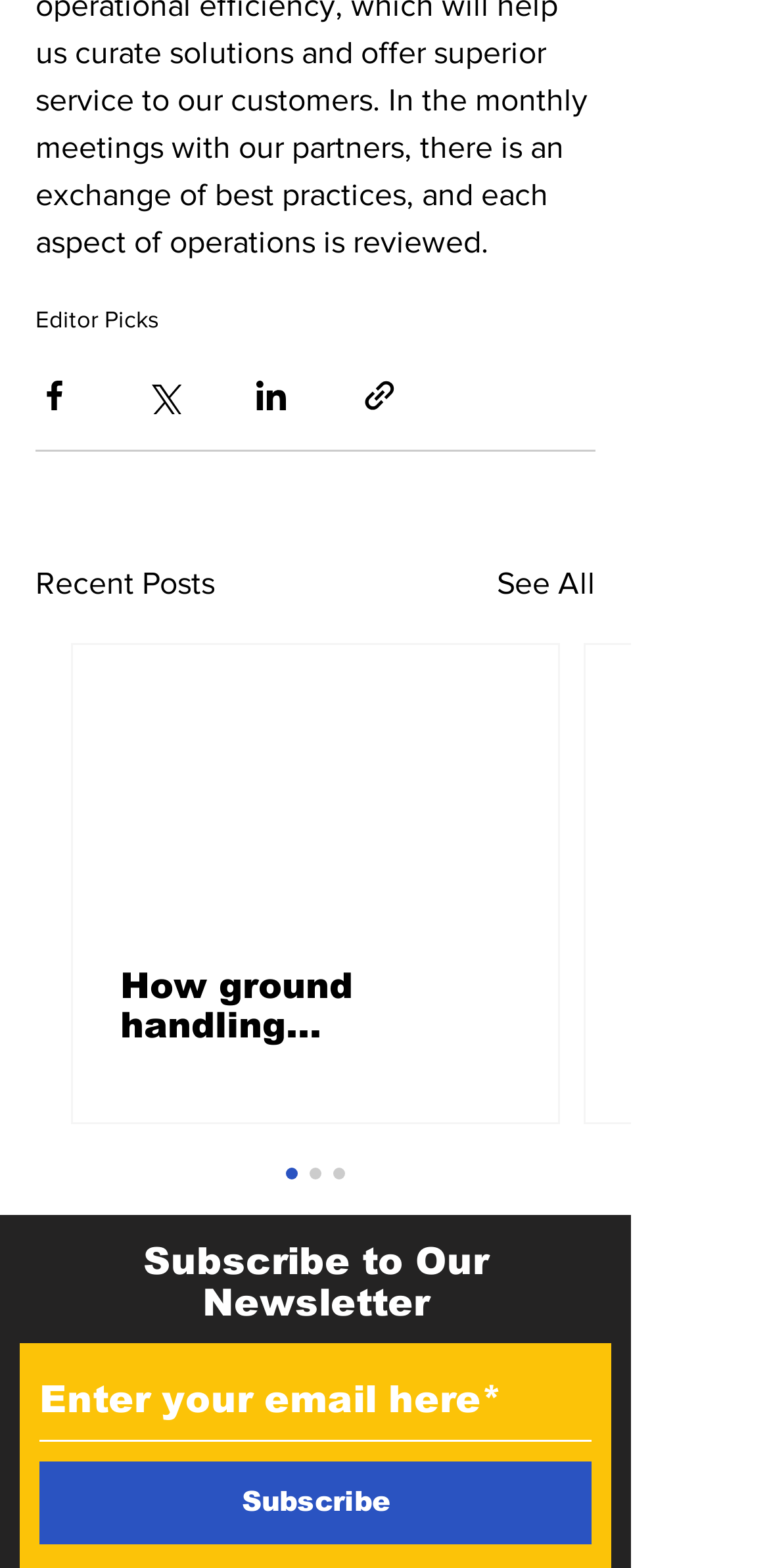Use a single word or phrase to answer this question: 
What type of content is displayed in the article section?

News articles